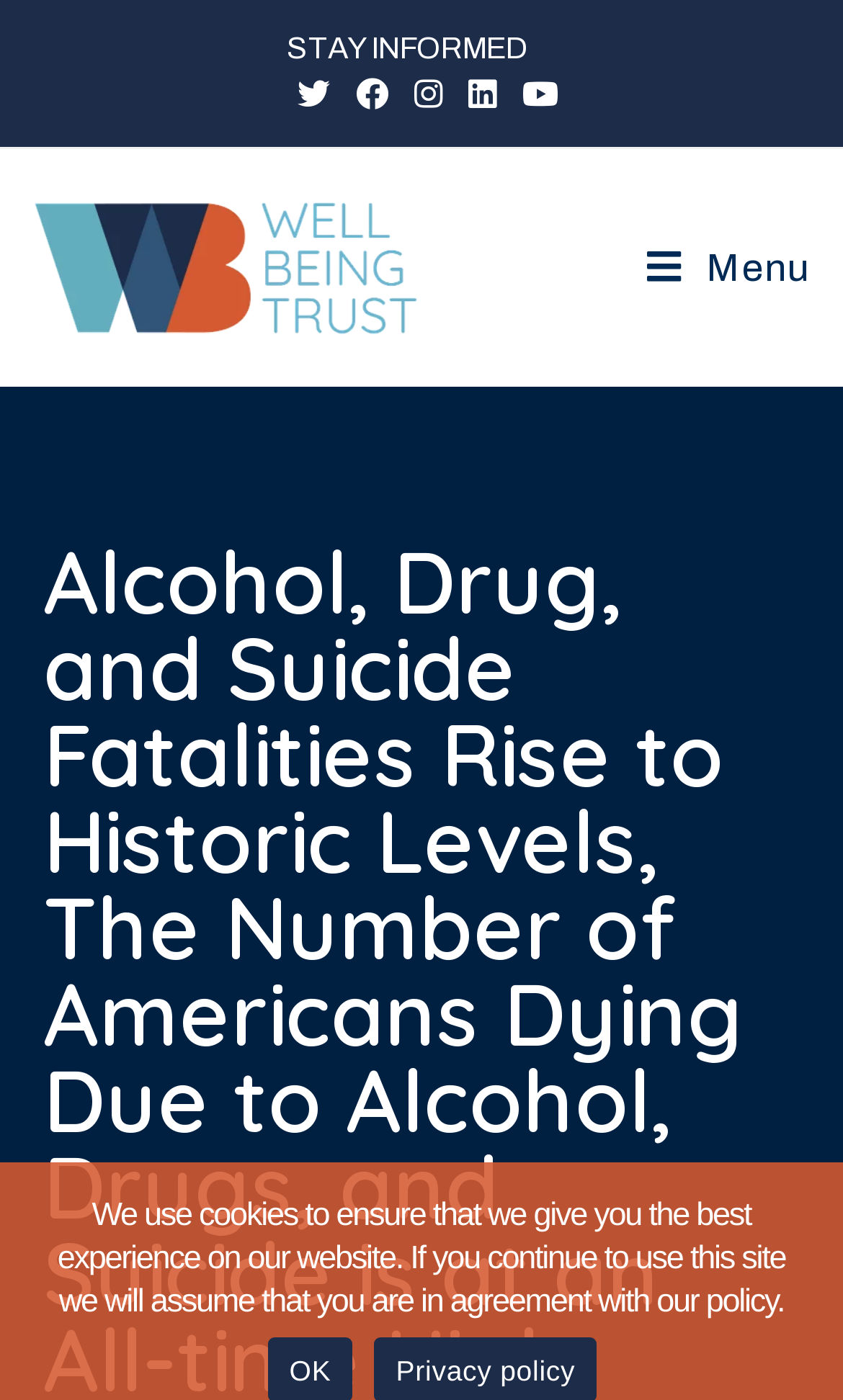Summarize the webpage comprehensively, mentioning all visible components.

The webpage appears to be a news article or report from Well Being Trust, focusing on the alarming rise of fatalities due to alcohol, drugs, and suicide in the United States. 

At the top of the page, there is a prominent link to "STAY INFORMED" positioned near the center, accompanied by a small non-descriptive text element to its right. Below this, there is a list of social media links, including Twitter, Facebook, Instagram, LinkedIn, and Youtube, aligned horizontally and taking up a significant portion of the top section.

To the left of the social media links, there is a table layout containing a link to "Well Being Trust" with an associated image, likely the organization's logo. This element is positioned near the top-left corner of the page.

On the opposite side, near the top-right corner, there is a link to "Mobile Menu", which may be used to navigate the website on smaller devices.

At the very bottom of the page, there is a notice about the website's cookie policy, informing users that by continuing to use the site, they are agreeing to the policy.